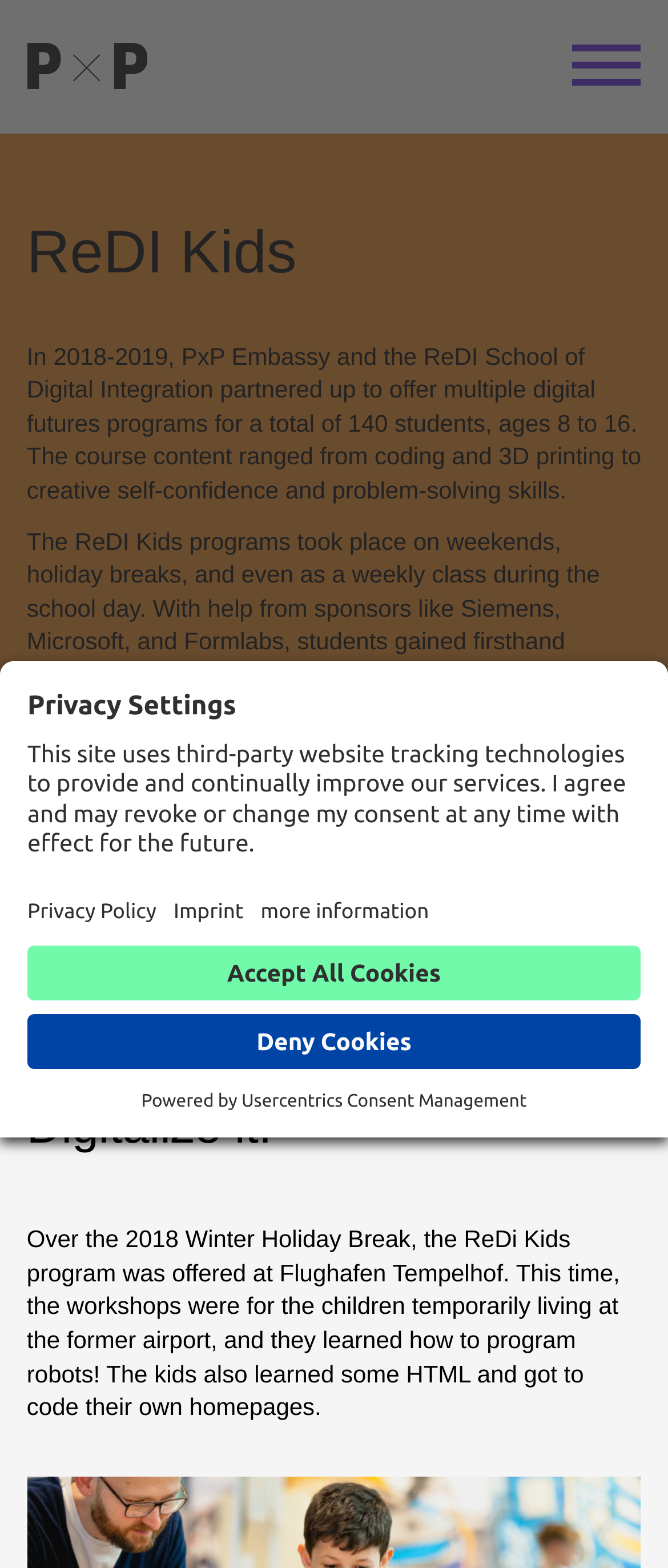Find the bounding box coordinates of the area that needs to be clicked in order to achieve the following instruction: "View 'Contact'". The coordinates should be specified as four float numbers between 0 and 1, i.e., [left, top, right, bottom].

[0.434, 0.447, 0.566, 0.465]